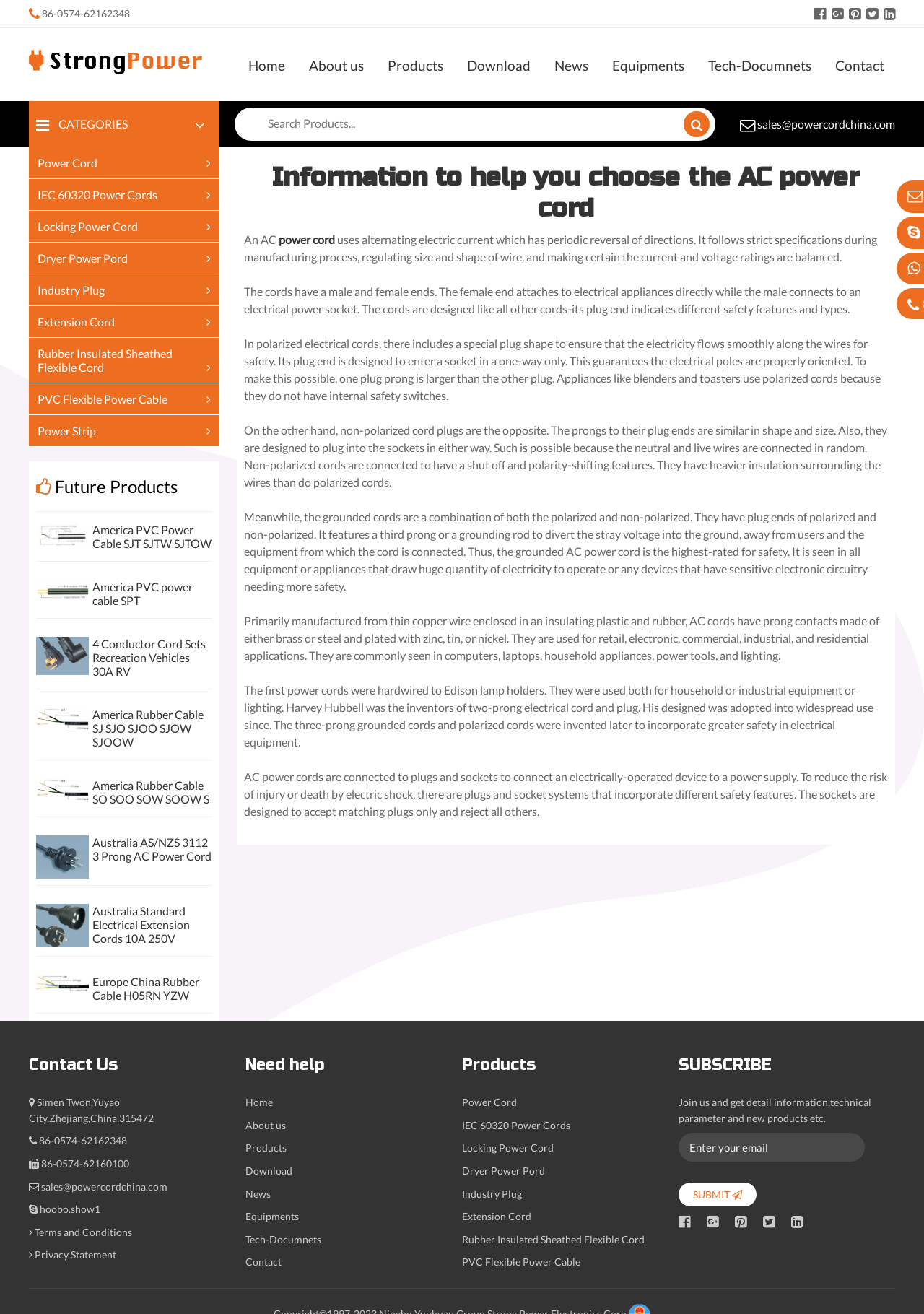Extract the text of the main heading from the webpage.

Information to help you choose the AC power cord